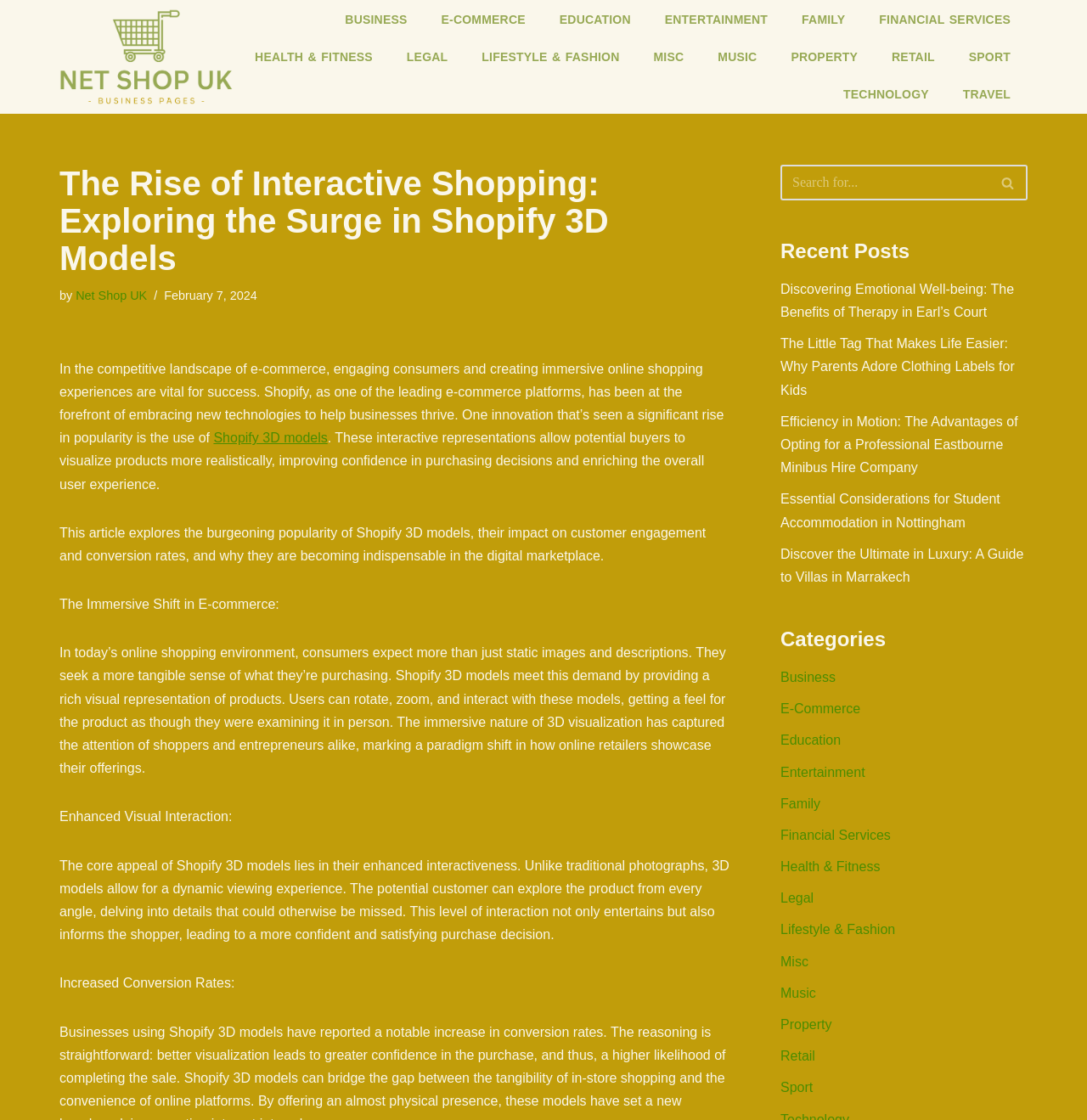What is the name of the website that published this article?
Using the image, give a concise answer in the form of a single word or short phrase.

Net Shop UK